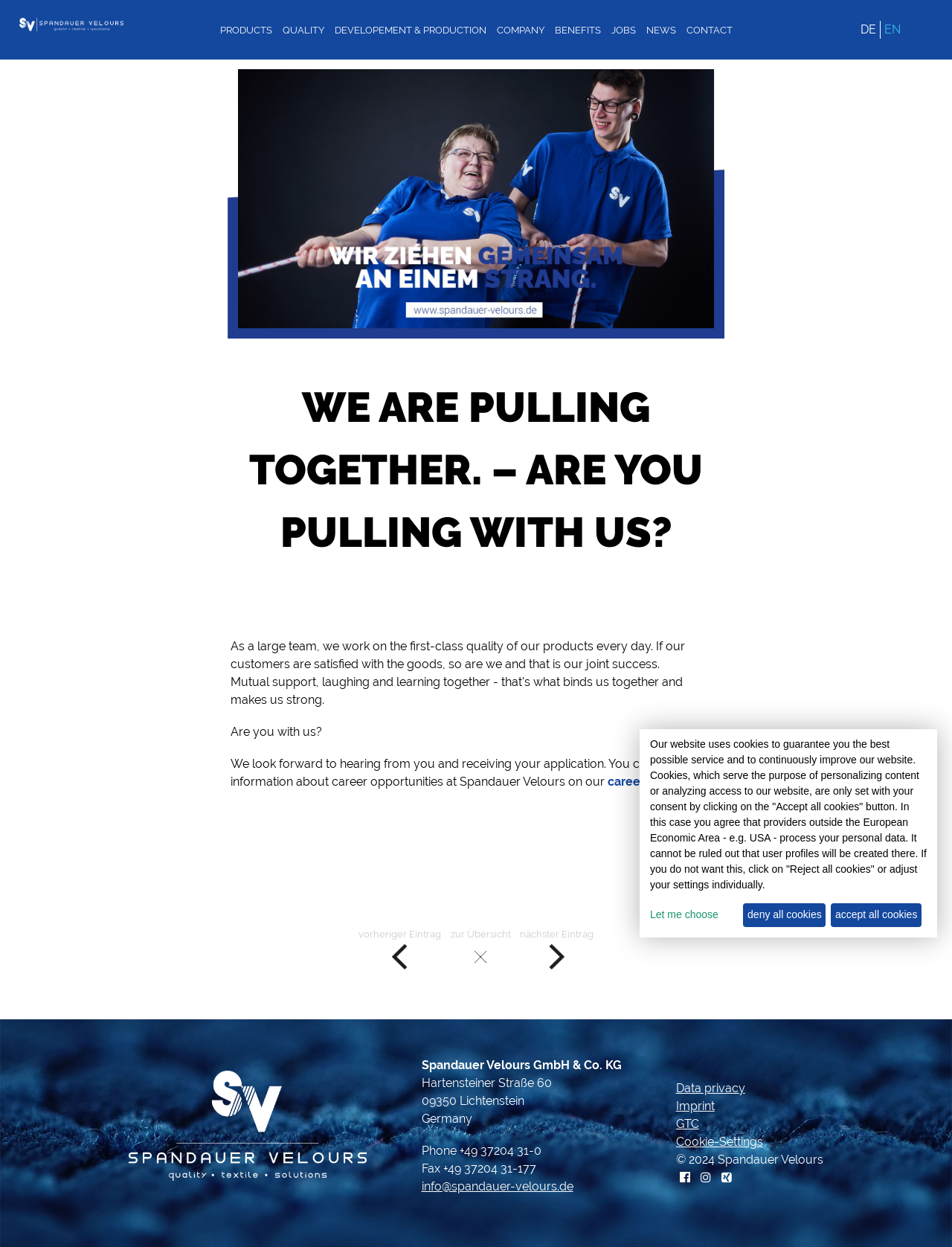Please specify the bounding box coordinates for the clickable region that will help you carry out the instruction: "Click on the 'PRODUCTS' link".

[0.227, 0.002, 0.289, 0.053]